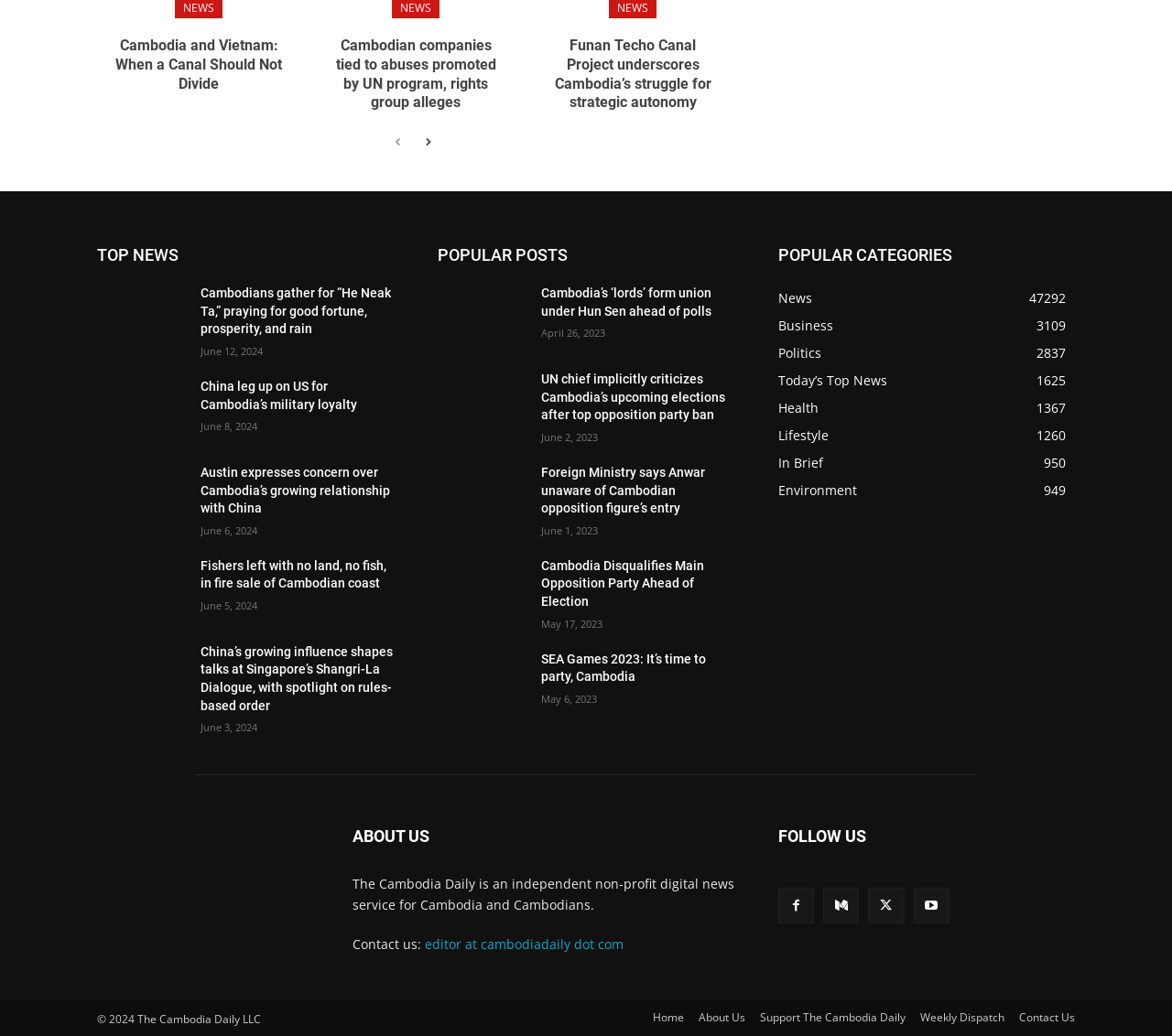Please find the bounding box for the UI element described by: "Support The Cambodia Daily".

[0.648, 0.973, 0.773, 0.991]